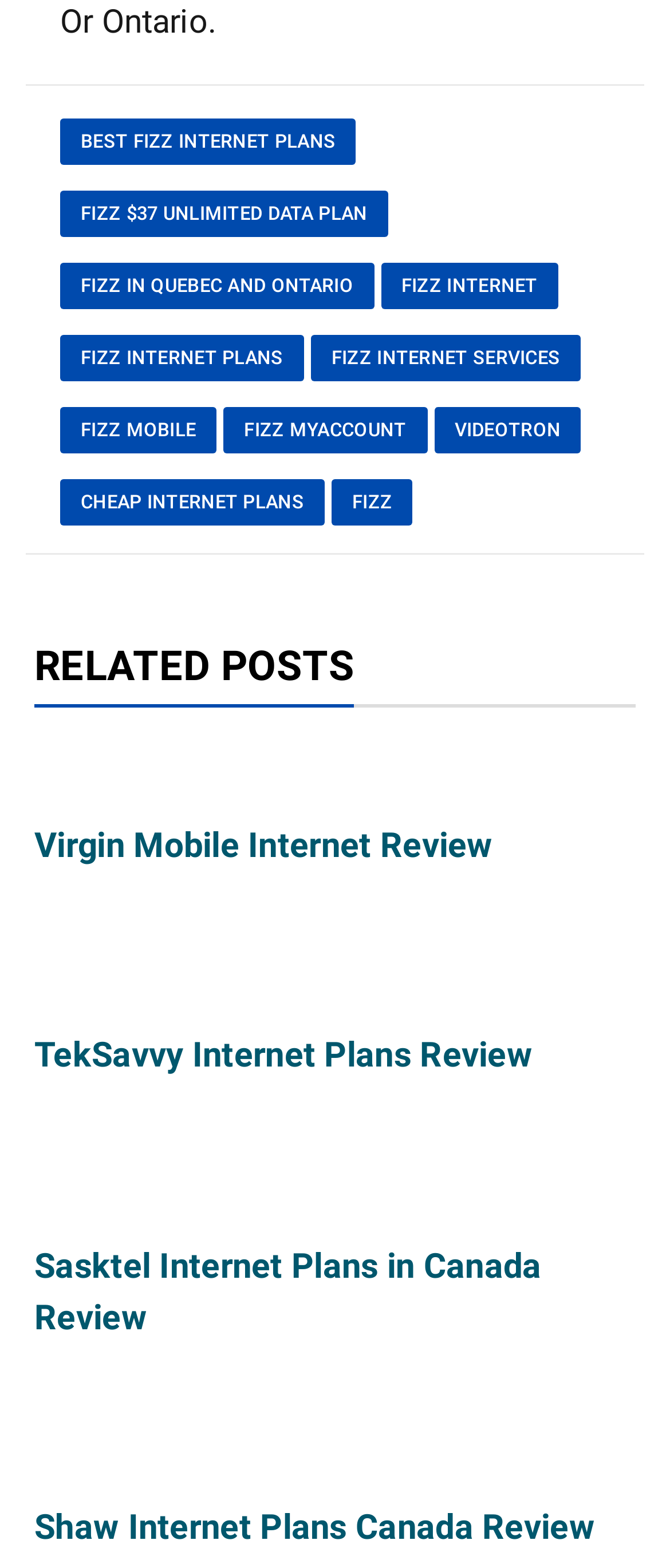Please find the bounding box coordinates of the element's region to be clicked to carry out this instruction: "View TekSavvy Internet Plans Review".

[0.051, 0.66, 0.795, 0.686]